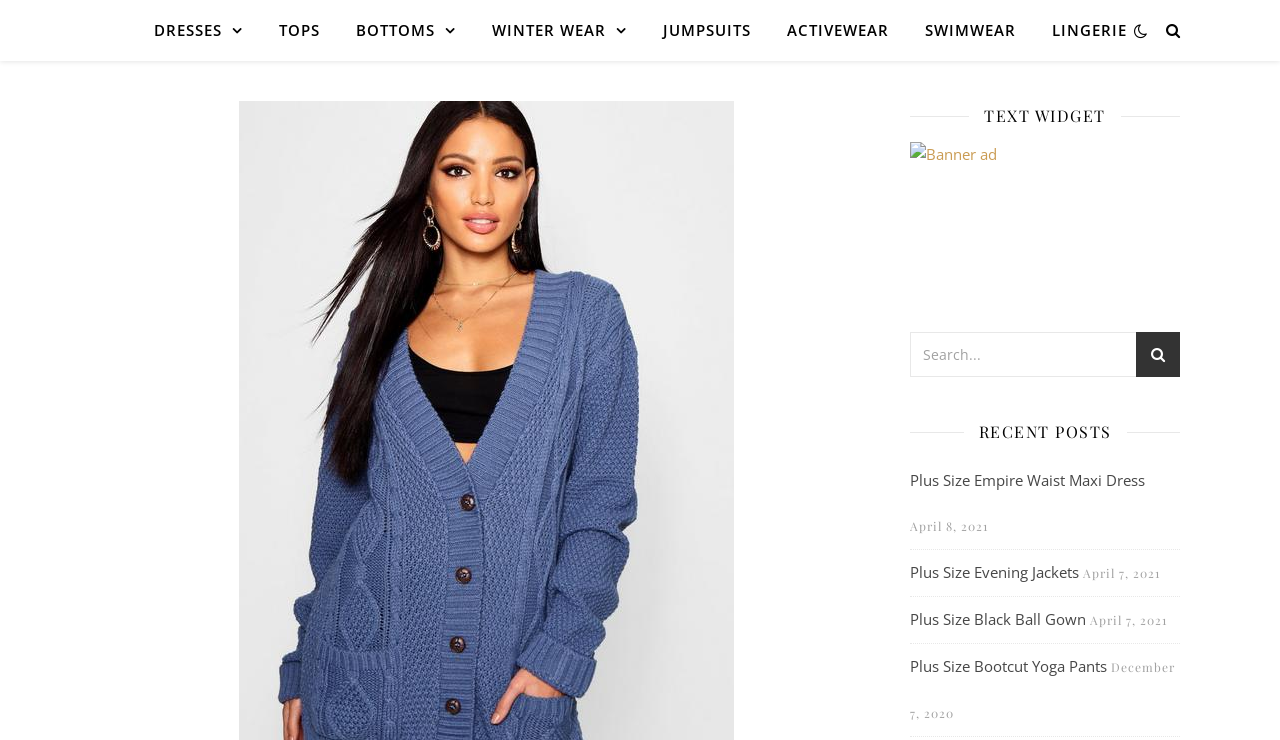Locate the bounding box coordinates of the element you need to click to accomplish the task described by this instruction: "Go to DRESSES page".

[0.12, 0.0, 0.202, 0.082]